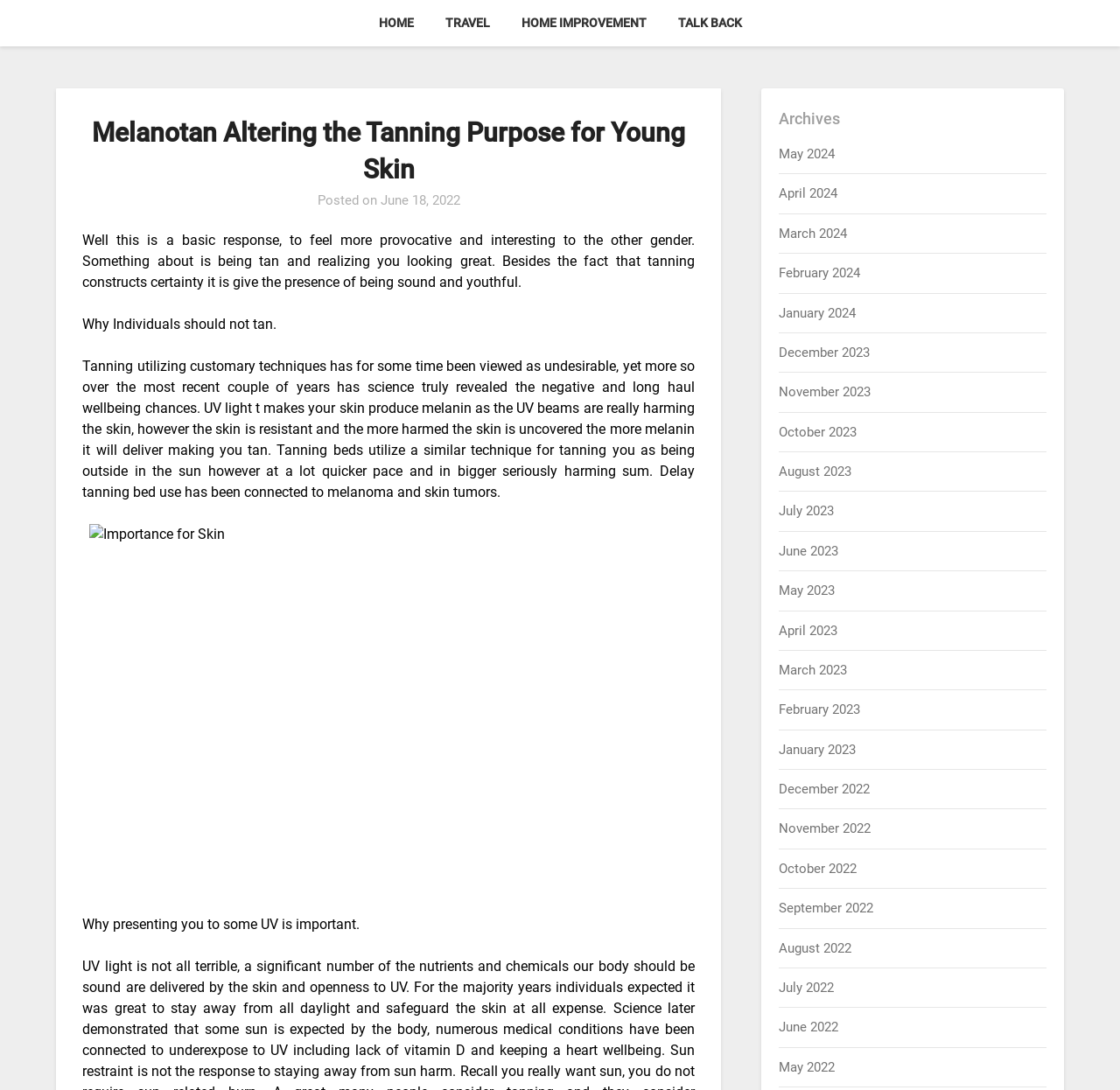Locate the primary headline on the webpage and provide its text.

Melanotan Altering the Tanning Purpose for Young Skin